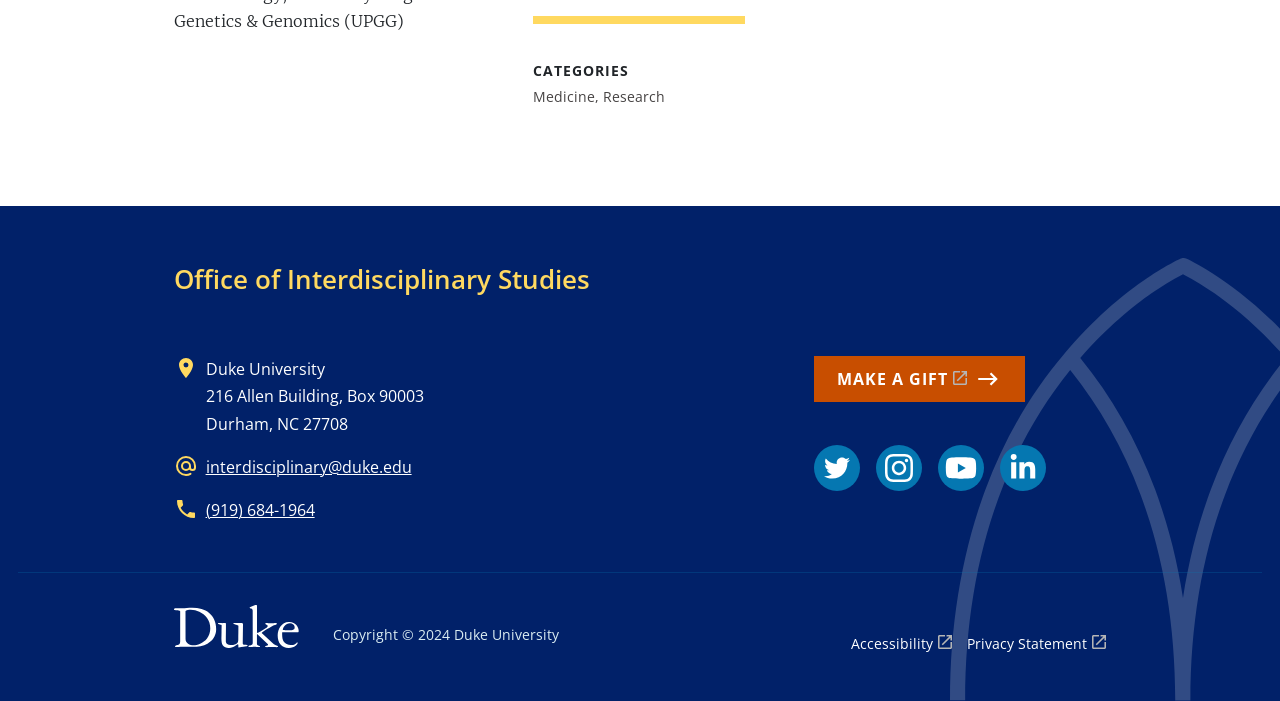Please look at the image and answer the question with a detailed explanation: What is the name of the office?

The name of the office can be found in the heading element which says 'Office of Interdisciplinary Studies'.